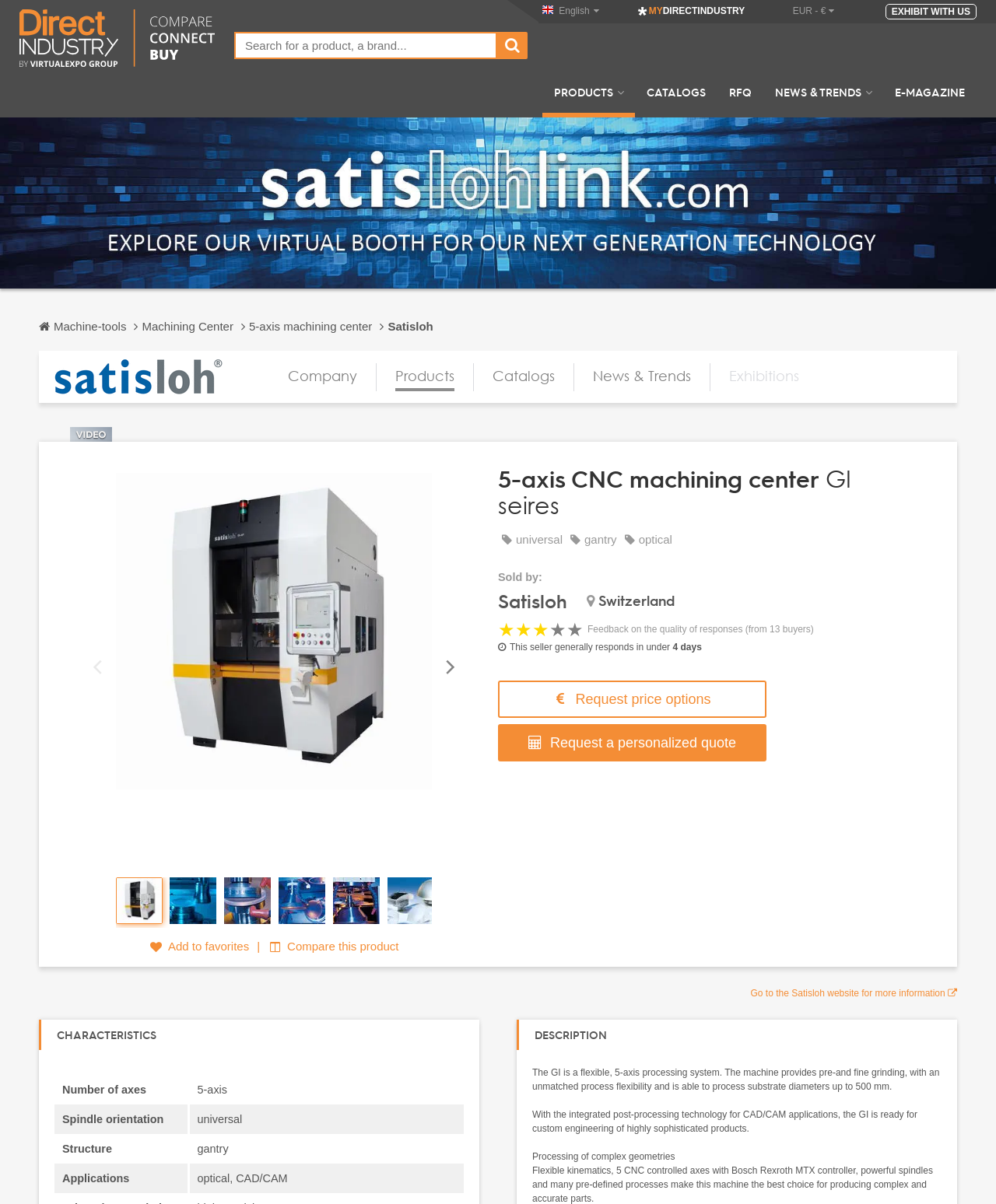Please give a concise answer to this question using a single word or phrase: 
What is the brand of the 5-axis CNC machining center?

Satisloh